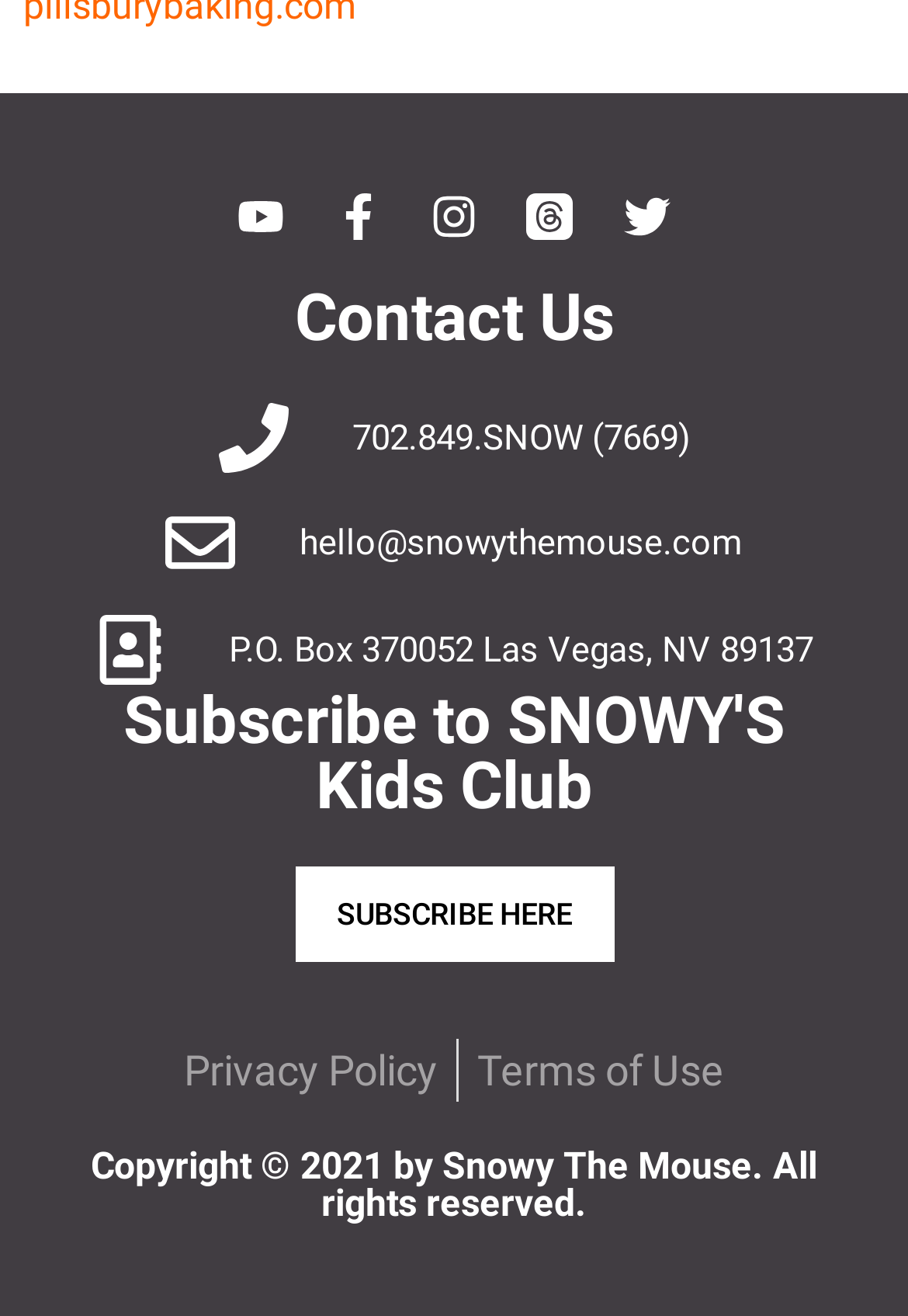Please provide a detailed answer to the question below based on the screenshot: 
What is the name of the kids club to subscribe to?

I found the name of the kids club by looking at the heading 'Subscribe to SNOWY'S Kids Club', which indicates that the kids club is called SNOWY'S Kids Club.